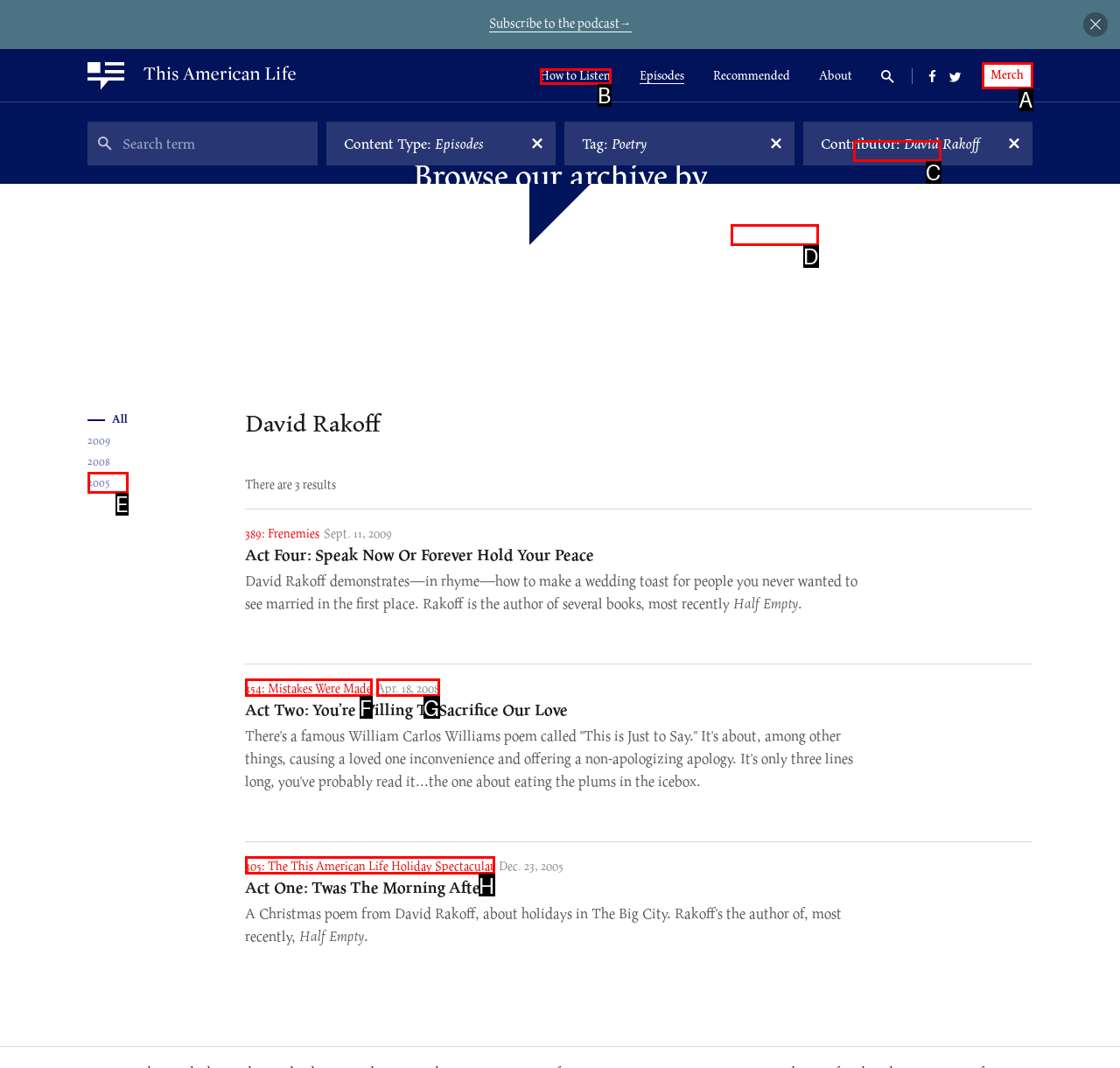Which UI element matches this description: 354: Mistakes Were Made?
Reply with the letter of the correct option directly.

F